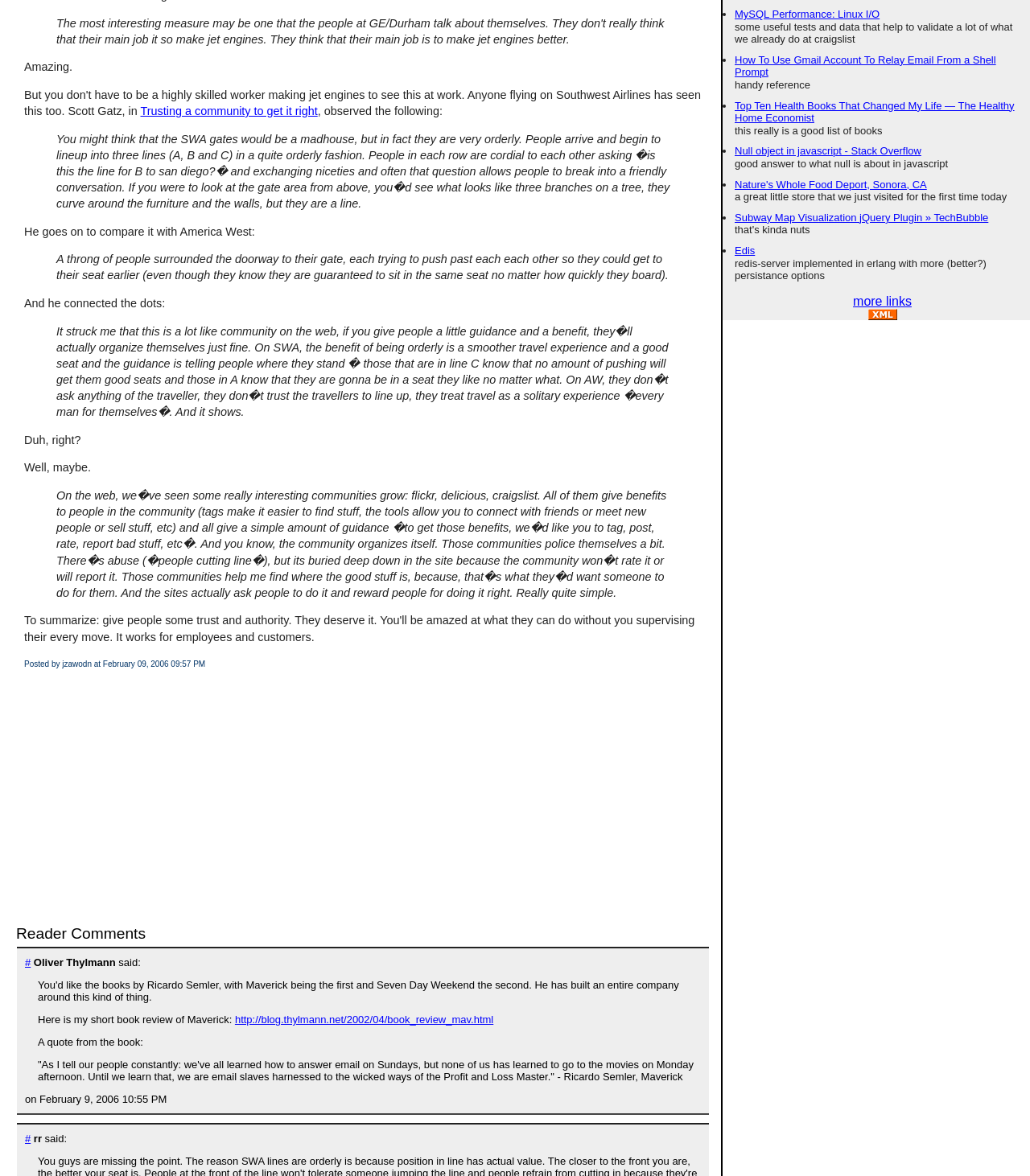Bounding box coordinates are specified in the format (top-left x, top-left y, bottom-right x, bottom-right y). All values are floating point numbers bounded between 0 and 1. Please provide the bounding box coordinate of the region this sentence describes: MySQL Performance: Linux I/O

[0.713, 0.007, 0.854, 0.017]